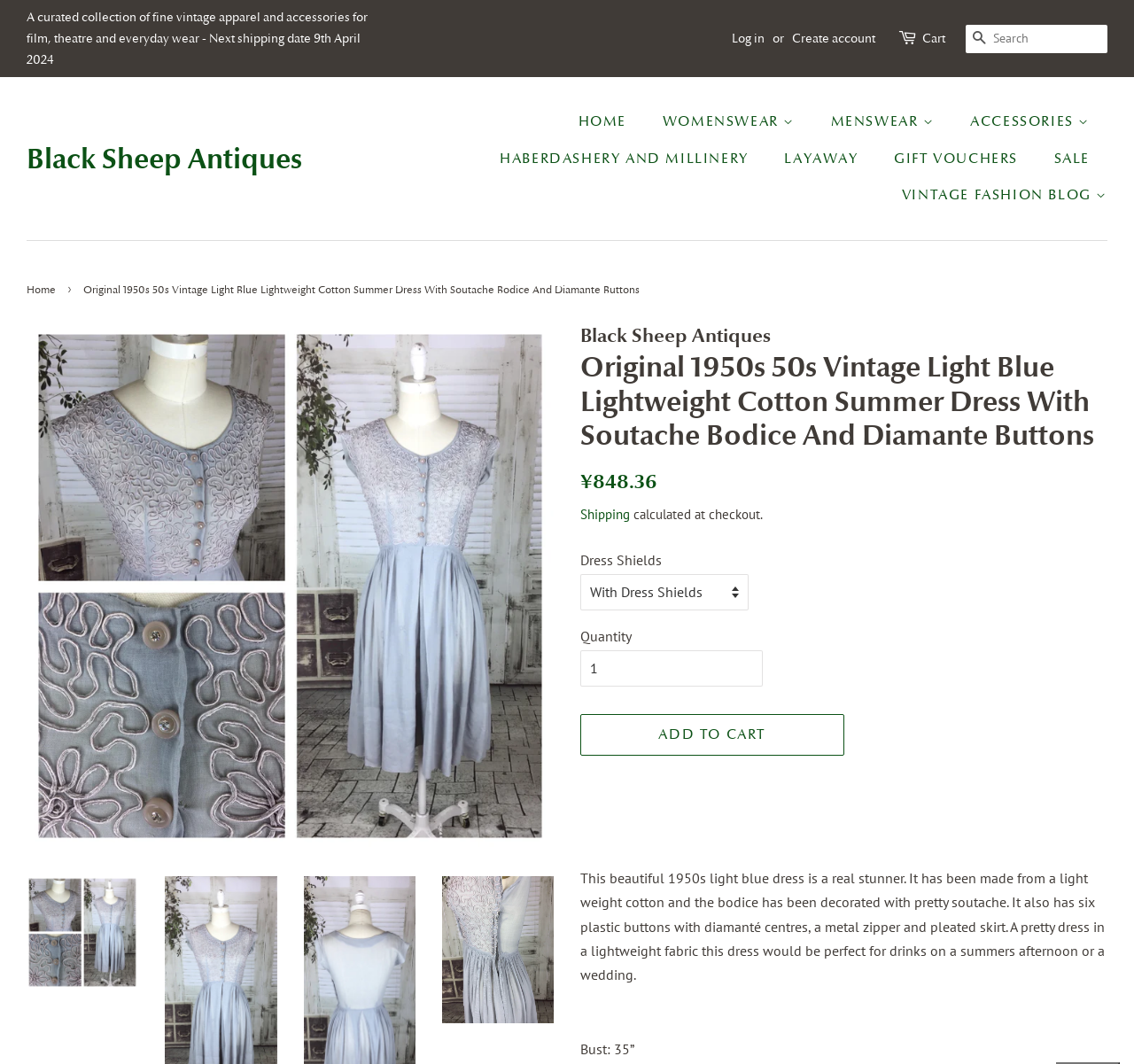Provide the bounding box coordinates of the area you need to click to execute the following instruction: "Read the report on Top Barriers to Wealth Creation".

None